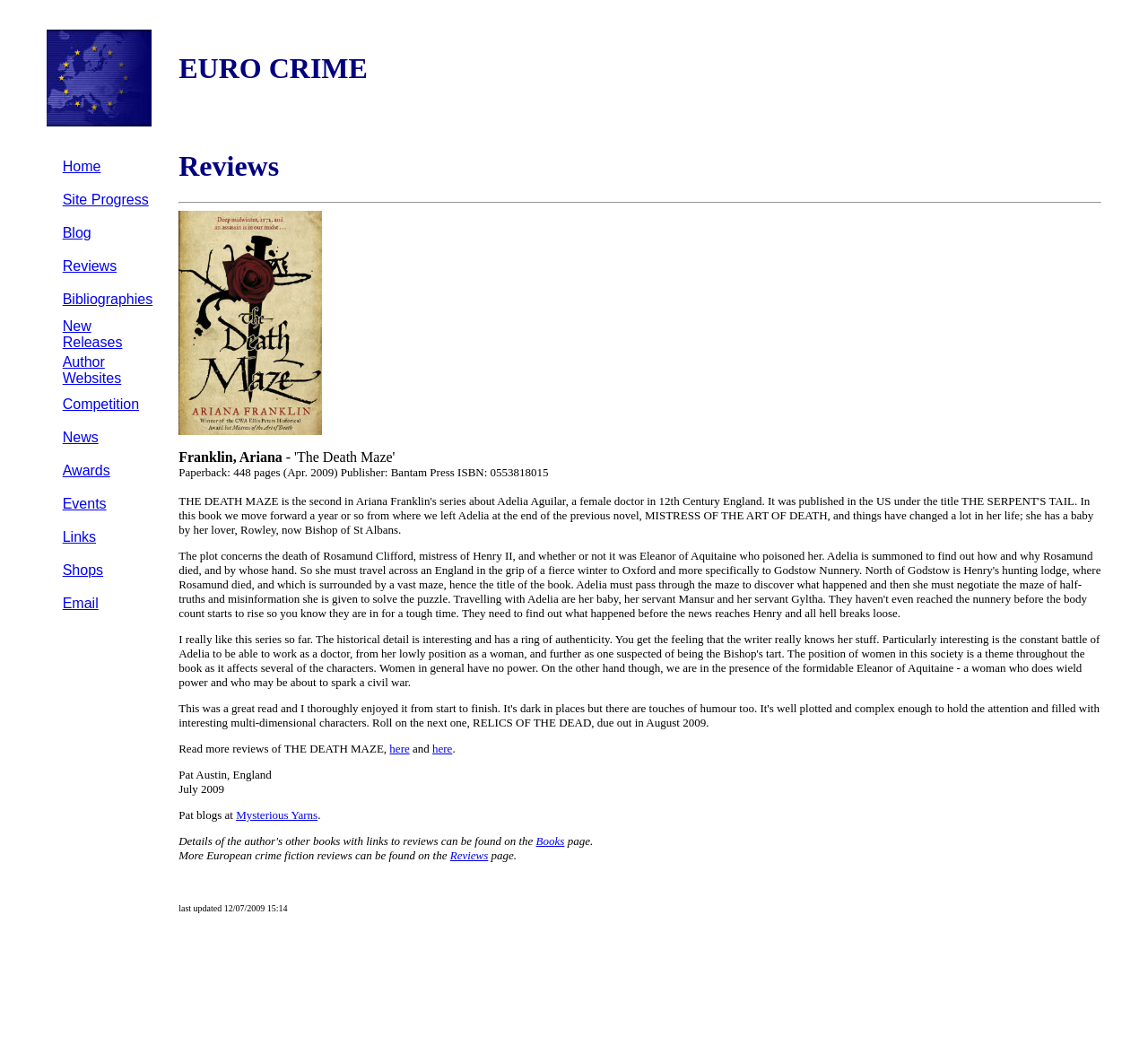Show the bounding box coordinates of the element that should be clicked to complete the task: "Visit the author's other books".

[0.156, 0.729, 0.237, 0.742]